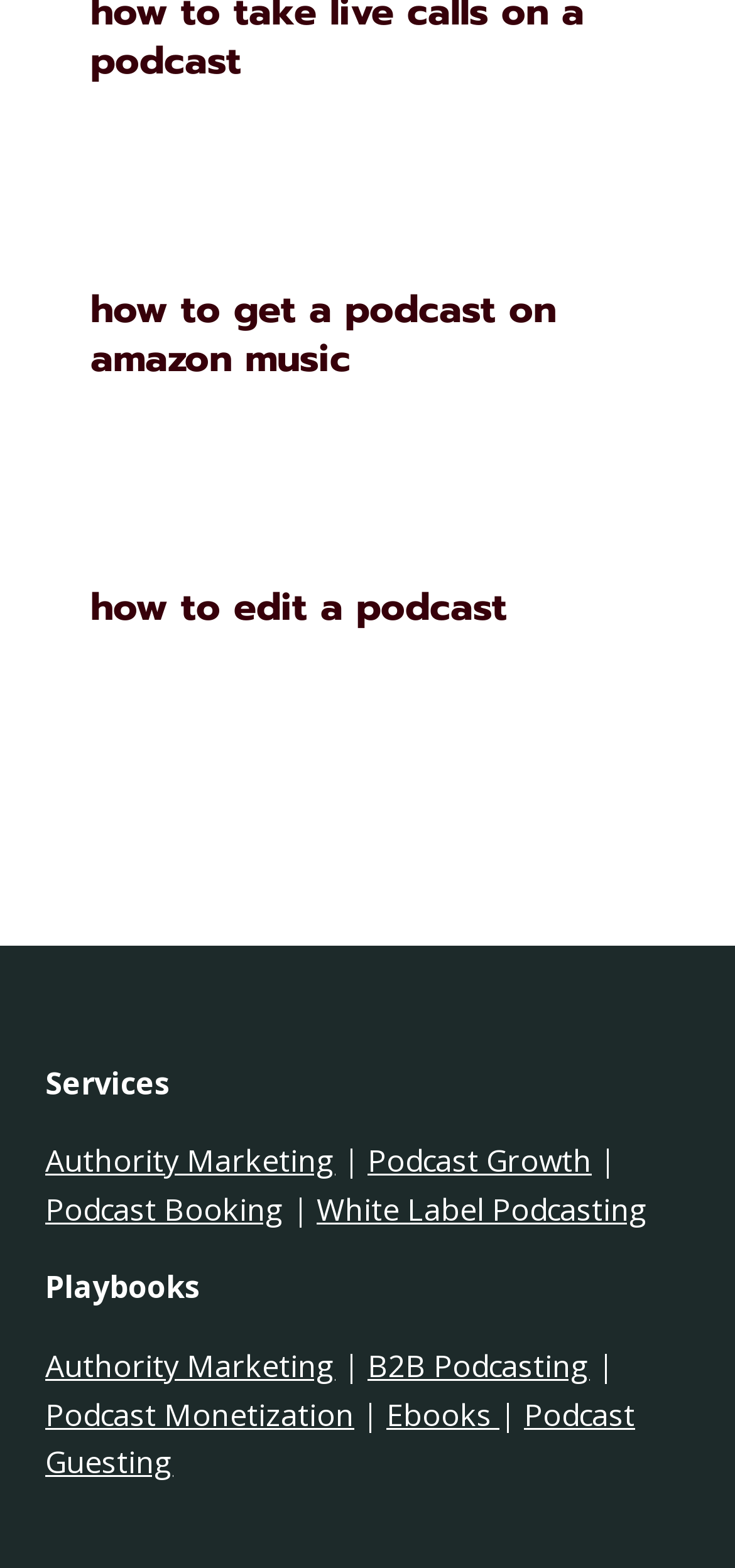Specify the bounding box coordinates of the area that needs to be clicked to achieve the following instruction: "click on 'how to edit a podcast'".

[0.123, 0.368, 0.69, 0.404]